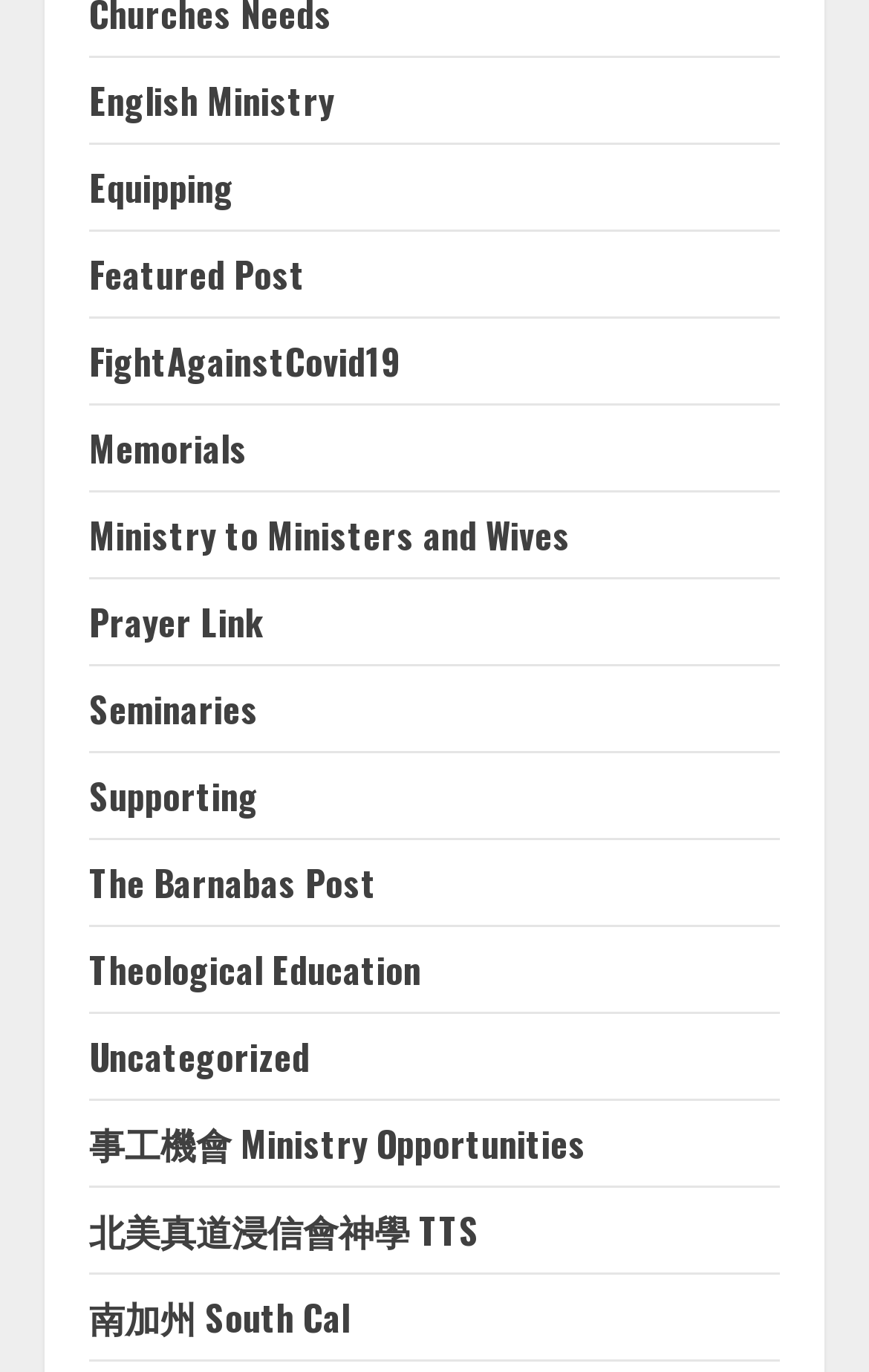Please identify the coordinates of the bounding box for the clickable region that will accomplish this instruction: "Explore Ministry to Ministers and Wives".

[0.103, 0.37, 0.656, 0.409]